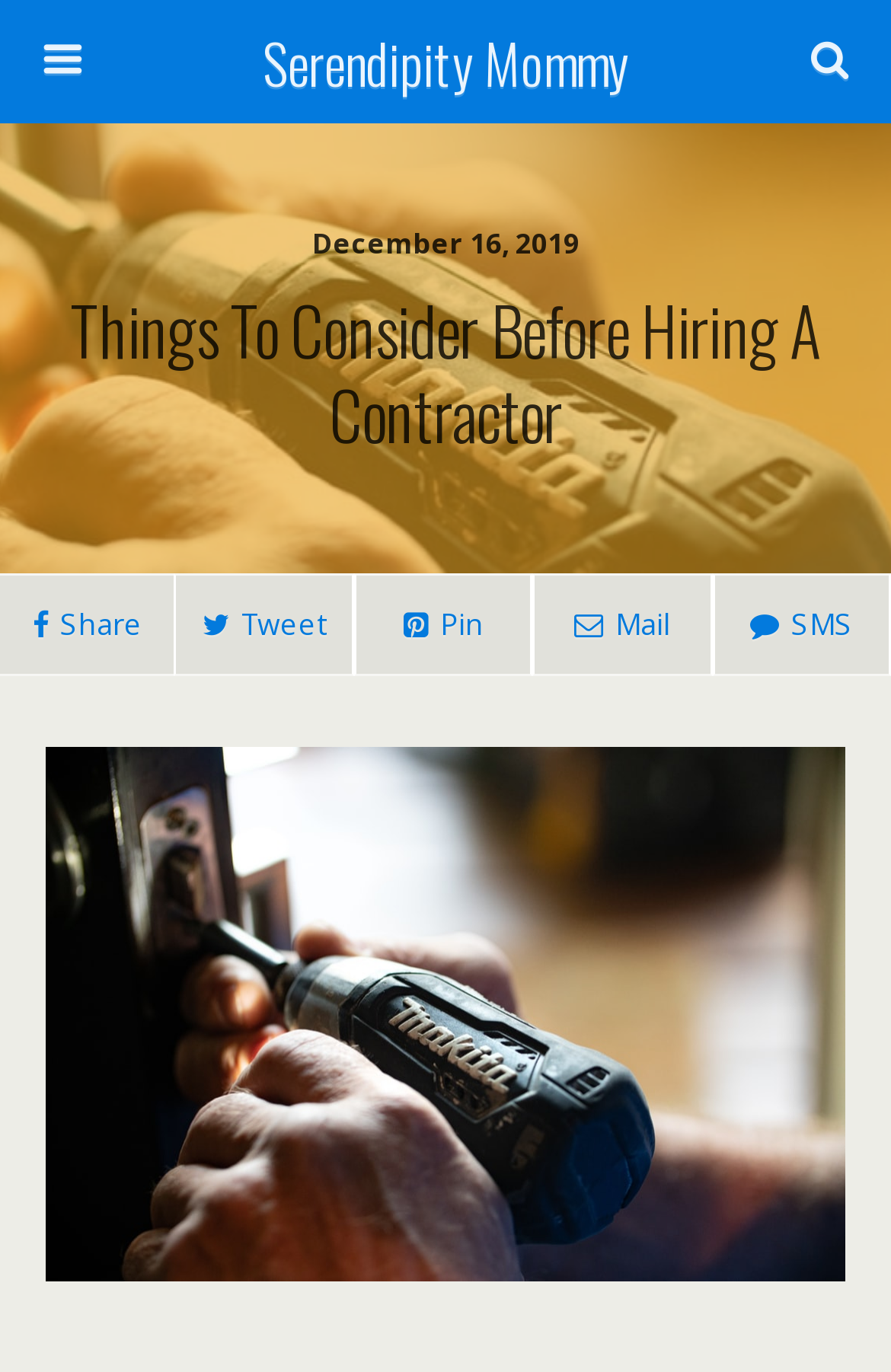Answer the question in one word or a short phrase:
How many social media sharing options are available?

4